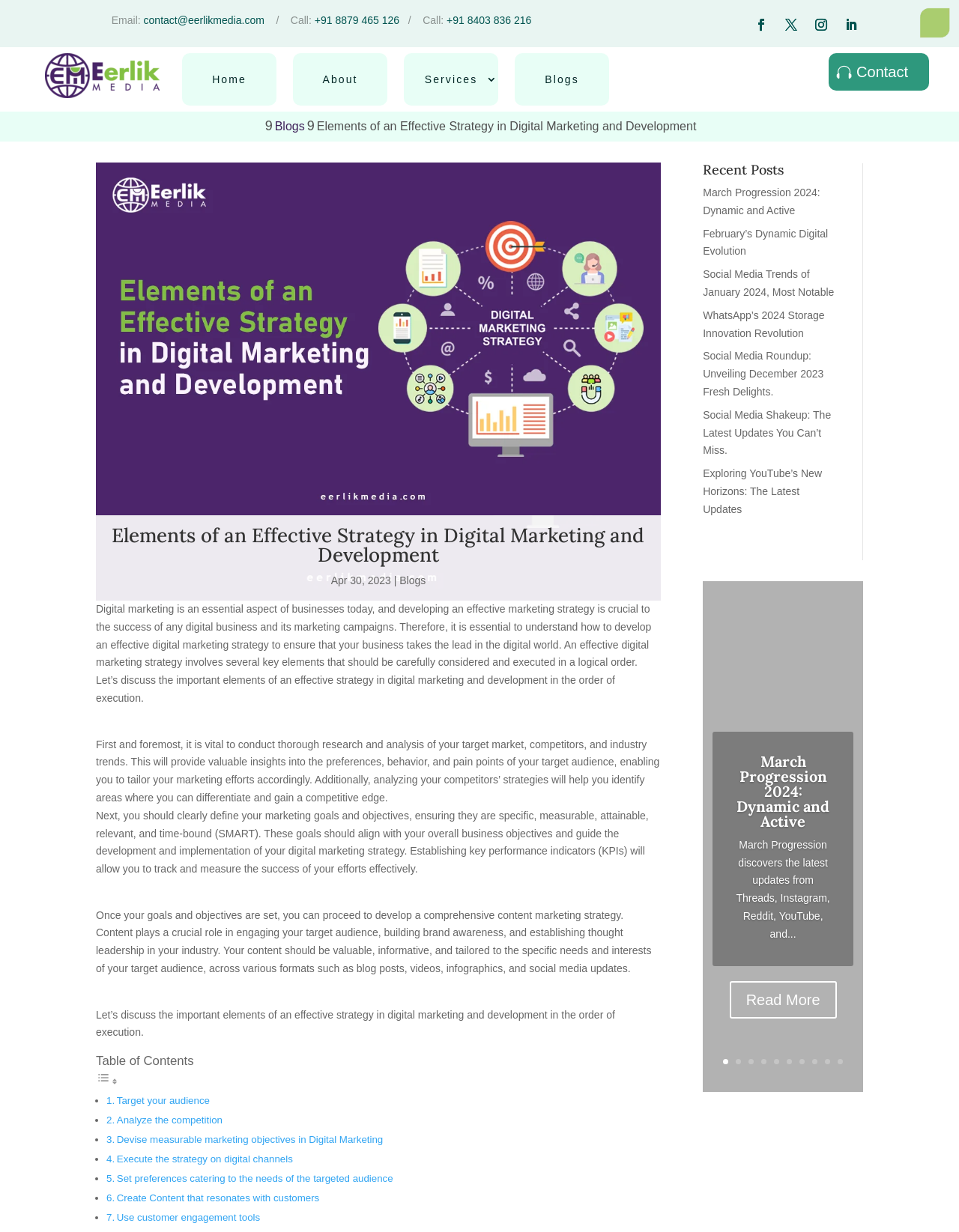What is the date of the latest blog post?
Please give a well-detailed answer to the question.

I found the date of the latest blog post by looking at the top section of the webpage, where it says 'Apr 30, 2023' next to the 'Blogs' link.